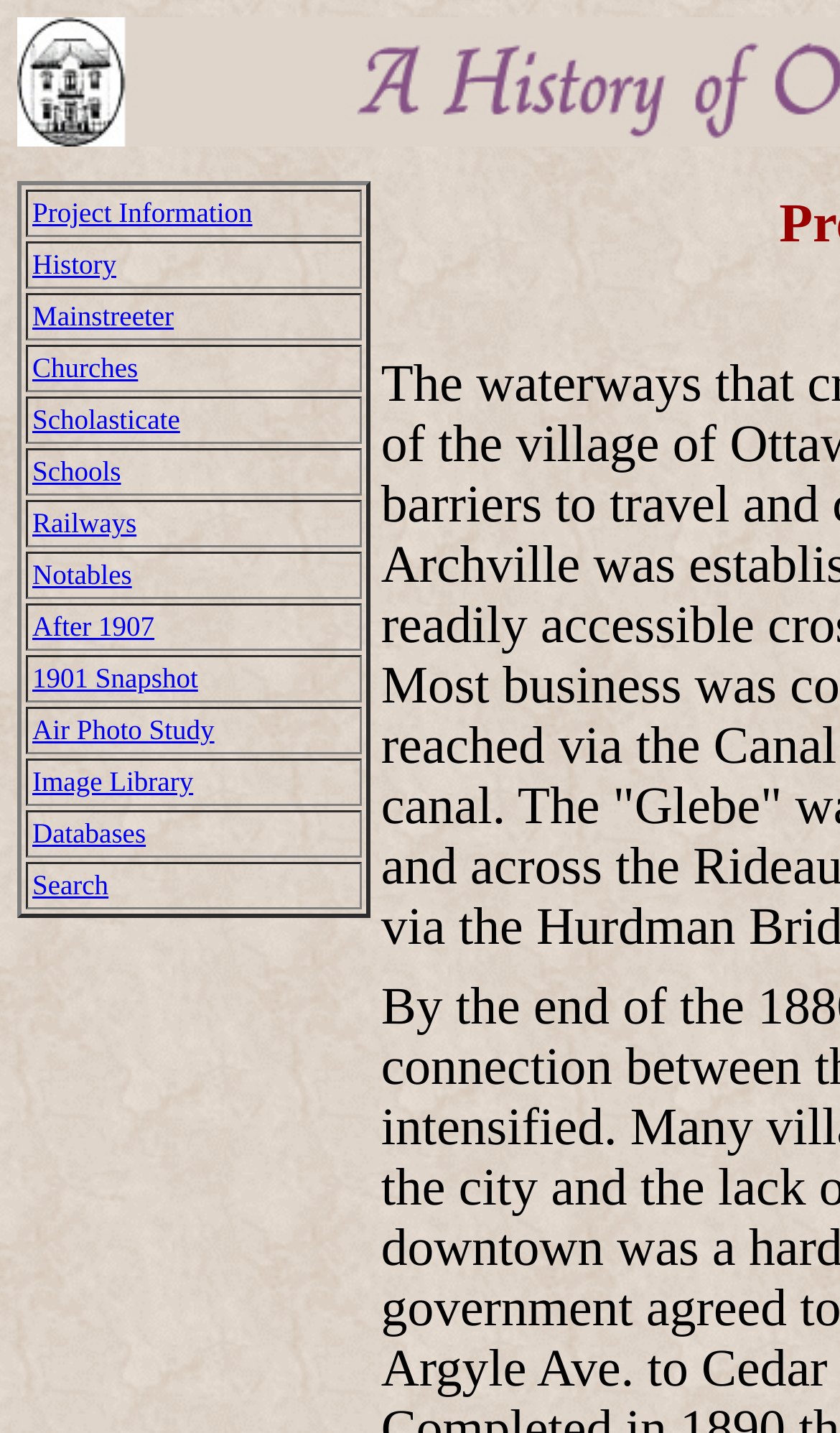Could you please study the image and provide a detailed answer to the question:
How many categories are available on this webpage?

I counted the number of categories by looking at the table rows and grid cells. Each row represents a category, and there are 17 rows in total.